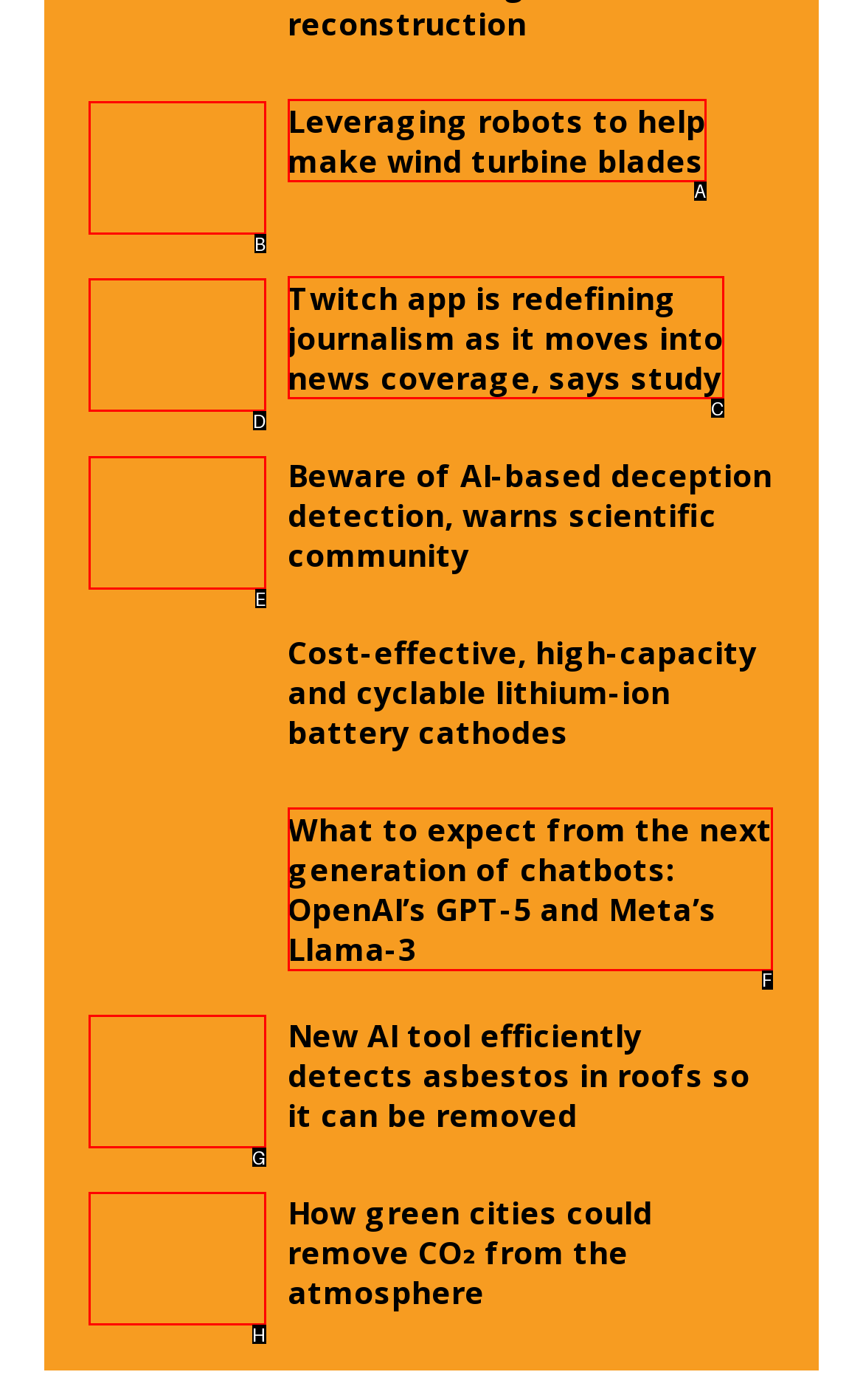Determine the correct UI element to click for this instruction: read the blog. Respond with the letter of the chosen element.

None